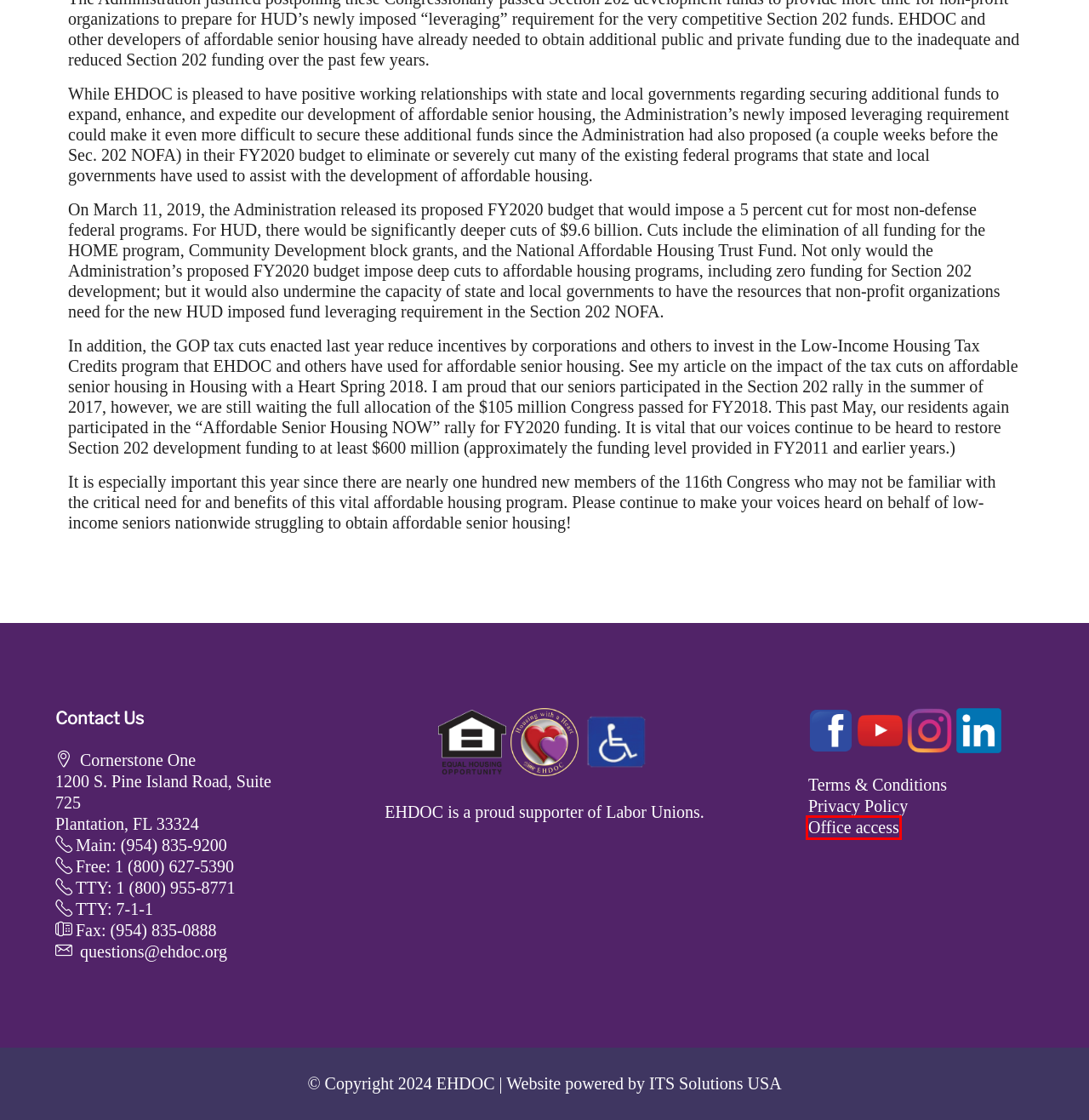Given a screenshot of a webpage with a red bounding box highlighting a UI element, determine which webpage description best matches the new webpage that appears after clicking the highlighted element. Here are the candidates:
A. Privacy Policy - EHDOC
B. login - EHDOC
C. Open career opportunities EHDOC - Apply Online
D. Terms & Conditions - EHDOC
E. Blog - EHDOC
F. Affordable Communities for You to Call Home - EHDOC
G. ITS Solutions - Staffing PRO - Software Development - RPA - Cloud
H. Safe secure and affordable housing for senior citizens in the United States

B